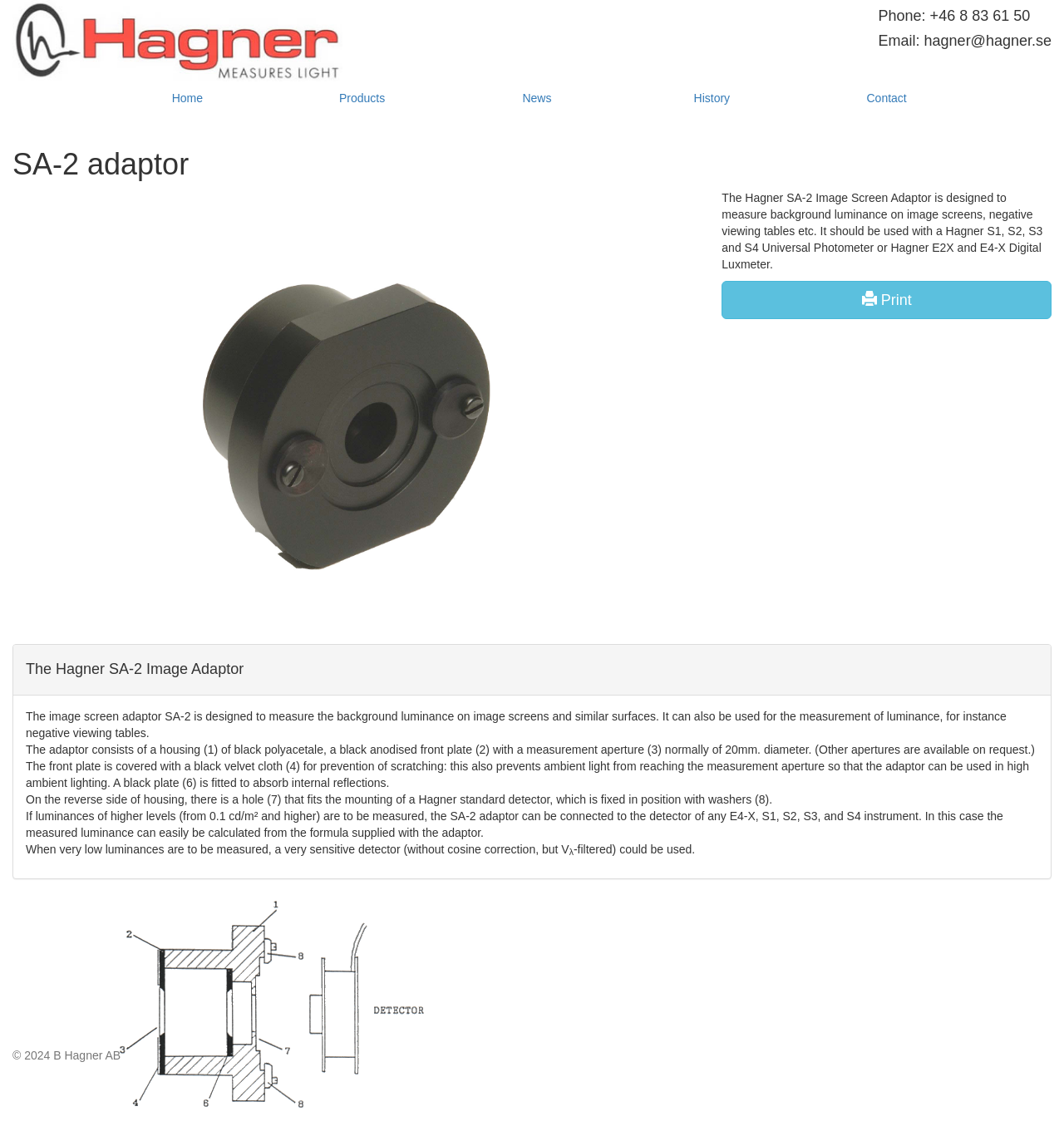Give an in-depth explanation of the webpage layout and content.

The webpage is about Hagner AB, a company that measures light, and it appears to be a product index page. At the top left corner, there is a logo image with a link, and next to it, there are contact information, including phone number and email address, presented as headings with links. 

Below the contact information, there is a navigation menu with links to different sections of the website, including Home, Products, News, History, and Contact. 

The main content of the page is about a product called SA-2 Image Screen Adaptor, which is designed to measure background luminance on image screens and similar surfaces. There is a heading with the product name, followed by a descriptive image. 

Below the image, there is a detailed description of the product, presented in several paragraphs of static text. The text explains the product's features, such as its ability to measure luminance, and its components, including a housing, a front plate, and a measurement aperture. 

There is also a button to print the content. 

At the bottom of the page, there is a copyright notice with the year 2024 and the company name, Hagner AB. Additionally, there is another image at the bottom right corner of the page.